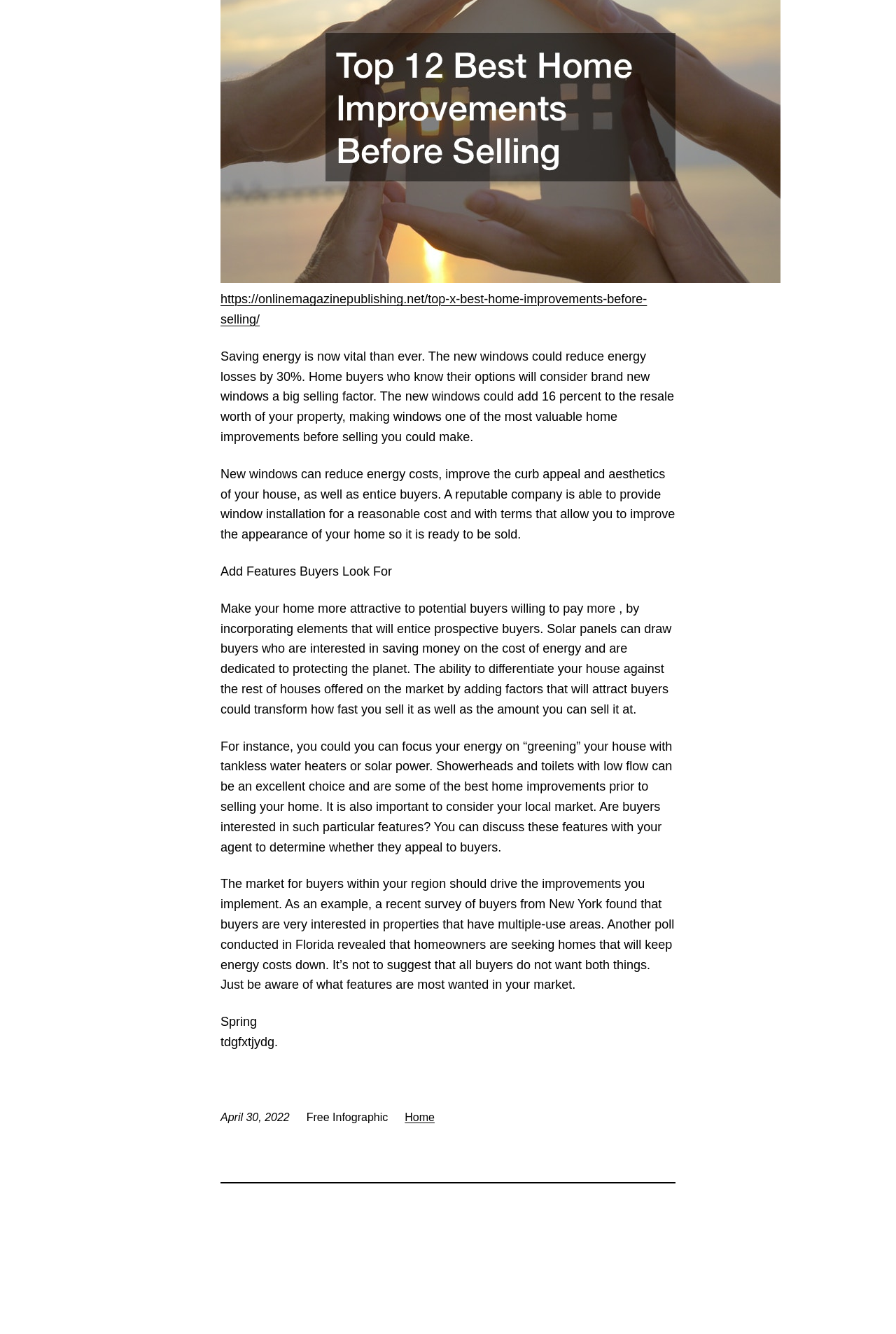Determine the bounding box for the UI element that matches this description: "Home".

[0.452, 0.833, 0.485, 0.842]